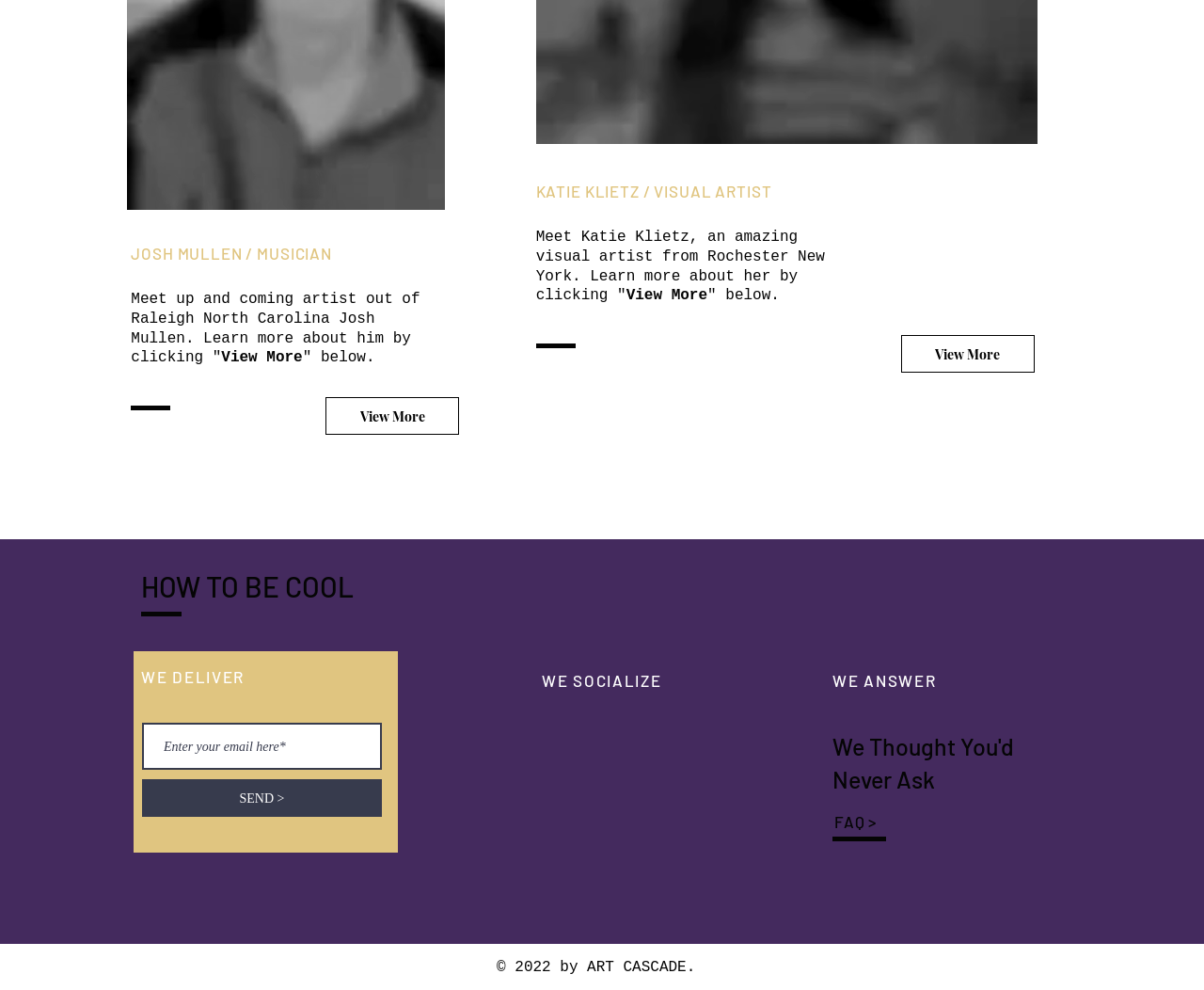Locate the bounding box coordinates of the region to be clicked to comply with the following instruction: "Enter your email here". The coordinates must be four float numbers between 0 and 1, in the form [left, top, right, bottom].

[0.118, 0.73, 0.317, 0.778]